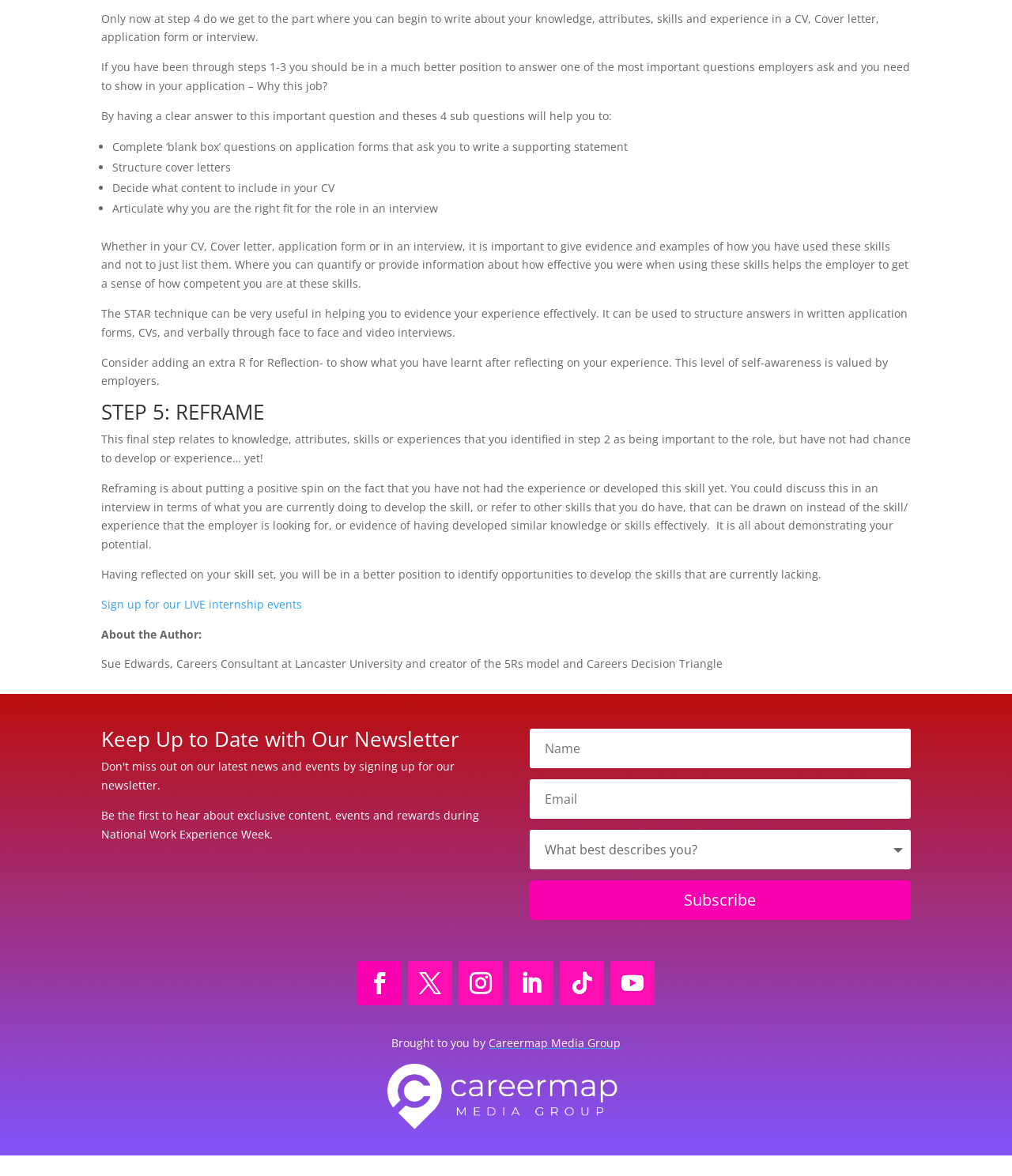What is the fifth step in the 5Rs model?
Provide a detailed answer to the question using information from the image.

The fifth step in the 5Rs model is 'Reframe', which relates to knowledge, attributes, skills, or experiences that you identified in step 2 as being important to the role, but have not had a chance to develop or experience yet. This step is about putting a positive spin on the fact that you have not had the experience or developed this skill yet.